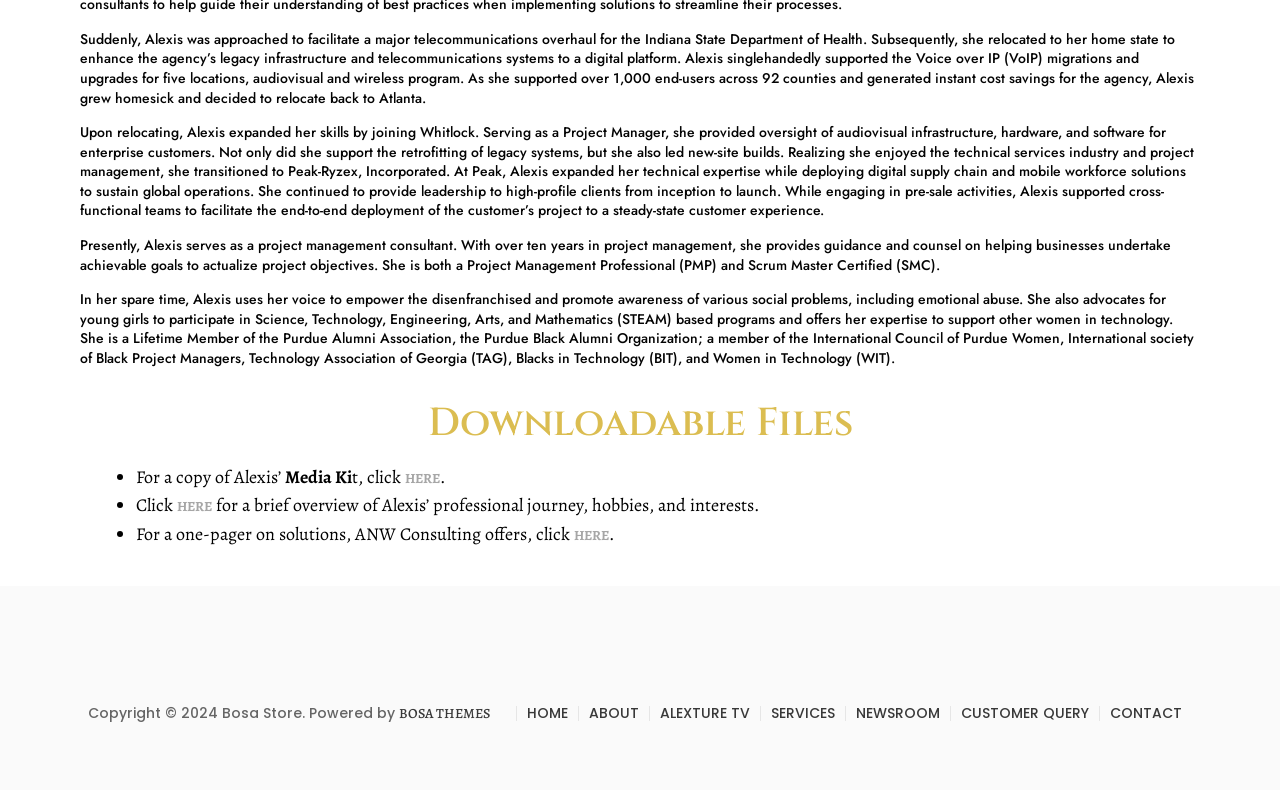Locate the bounding box of the UI element described in the following text: "HANSARD 1803–2005".

None